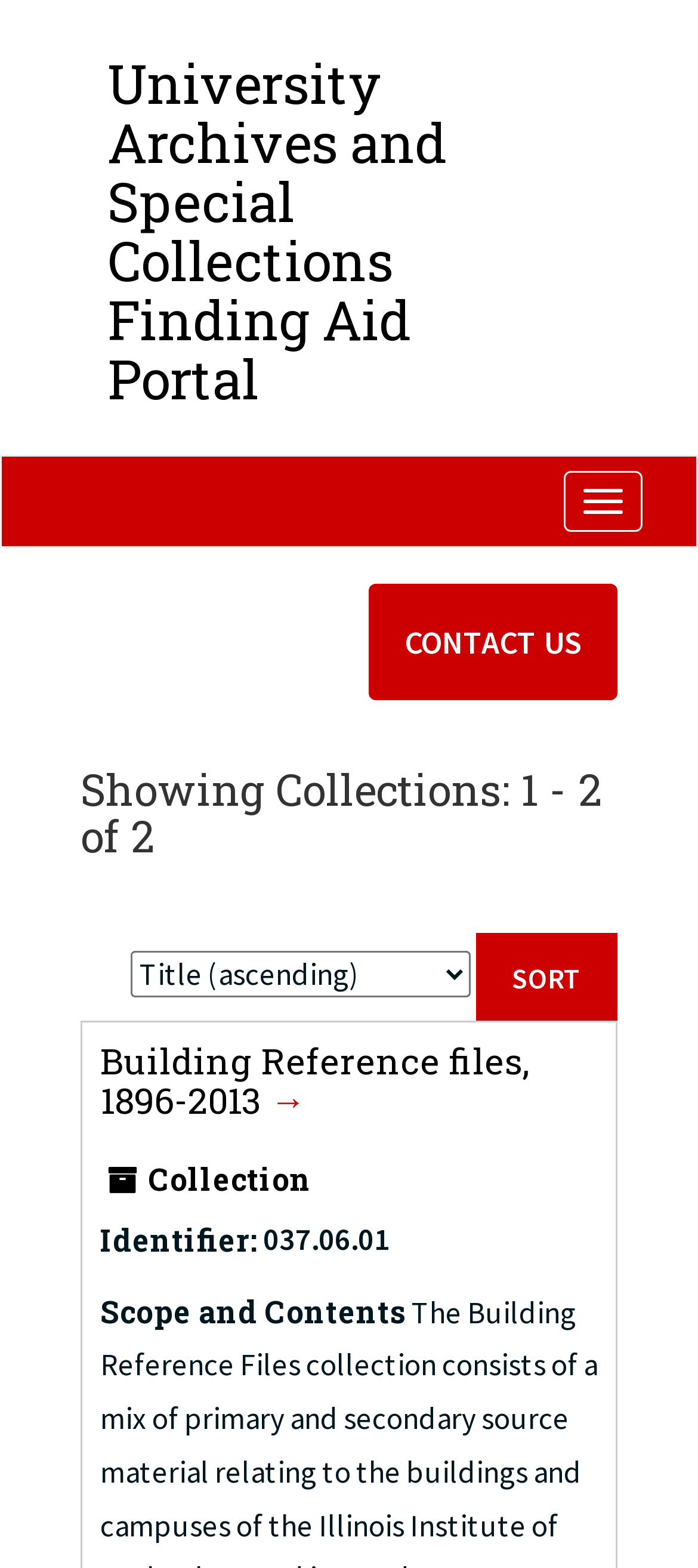Refer to the screenshot and answer the following question in detail:
What is the scope of the collection?

The question can be answered by looking at the StaticText 'Scope and Contents' which indicates the scope of the collection.